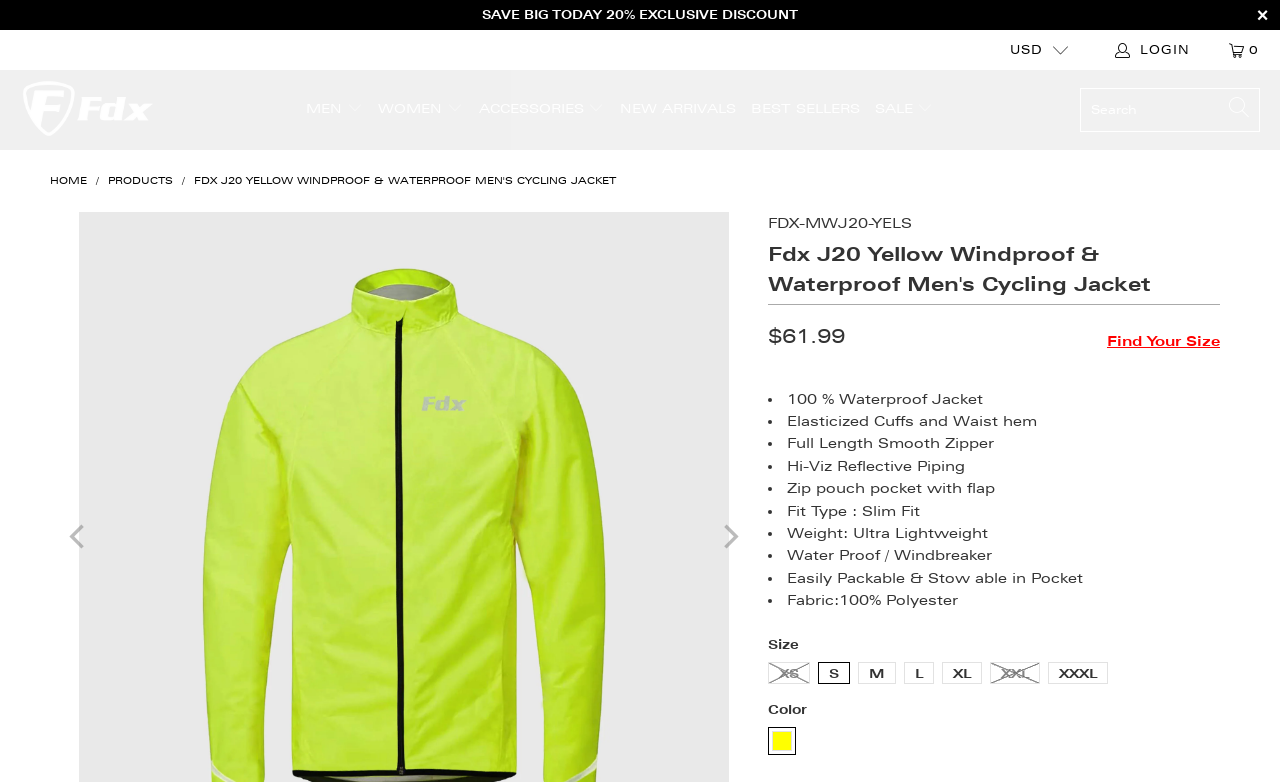Please give the bounding box coordinates of the area that should be clicked to fulfill the following instruction: "Select the 'XS' size". The coordinates should be in the format of four float numbers from 0 to 1, i.e., [left, top, right, bottom].

[0.6, 0.846, 0.633, 0.875]